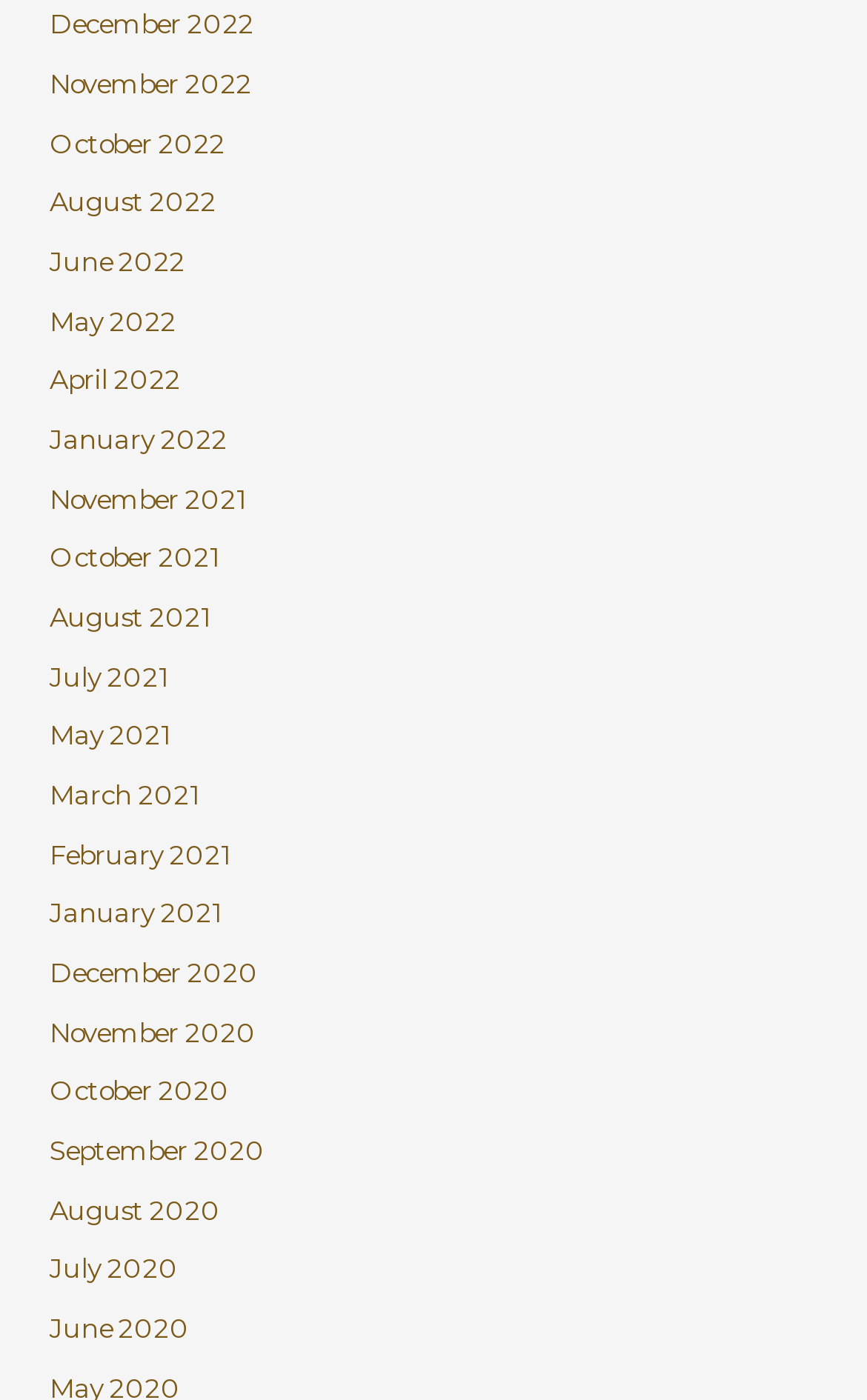Is there a link for March 2020?
Please answer the question with as much detail as possible using the screenshot.

After scanning the list of links, I did not find any link corresponding to March 2020, which suggests that it is not present.